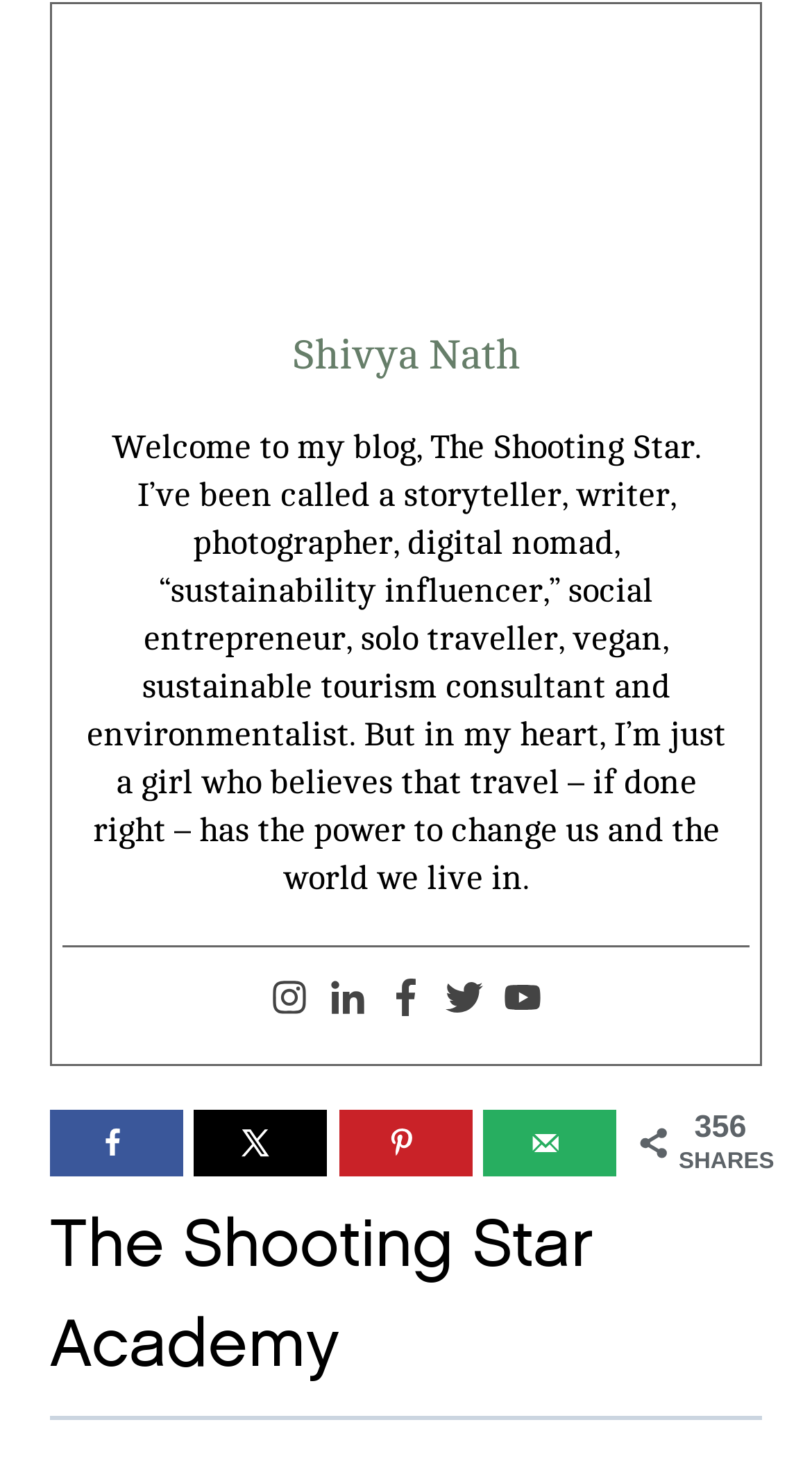Locate the bounding box coordinates of the element's region that should be clicked to carry out the following instruction: "Share on Facebook". The coordinates need to be four float numbers between 0 and 1, i.e., [left, top, right, bottom].

[0.062, 0.751, 0.225, 0.796]